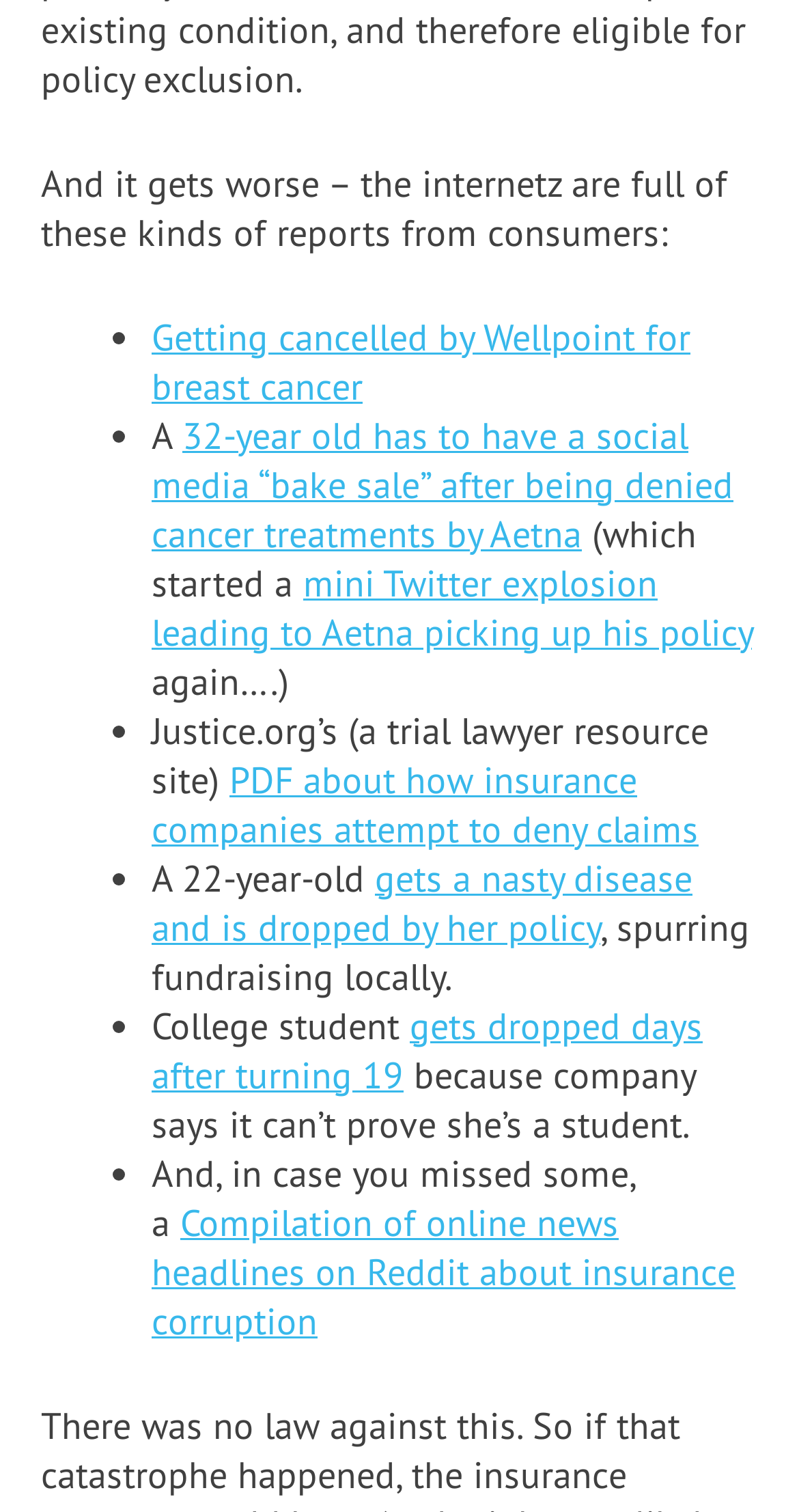What is the topic of the webpage?
Carefully analyze the image and provide a thorough answer to the question.

The webpage appears to be discussing the issue of insurance companies denying claims, as evidenced by the multiple examples of people being denied coverage for various reasons, including cancer treatment and pre-existing conditions.